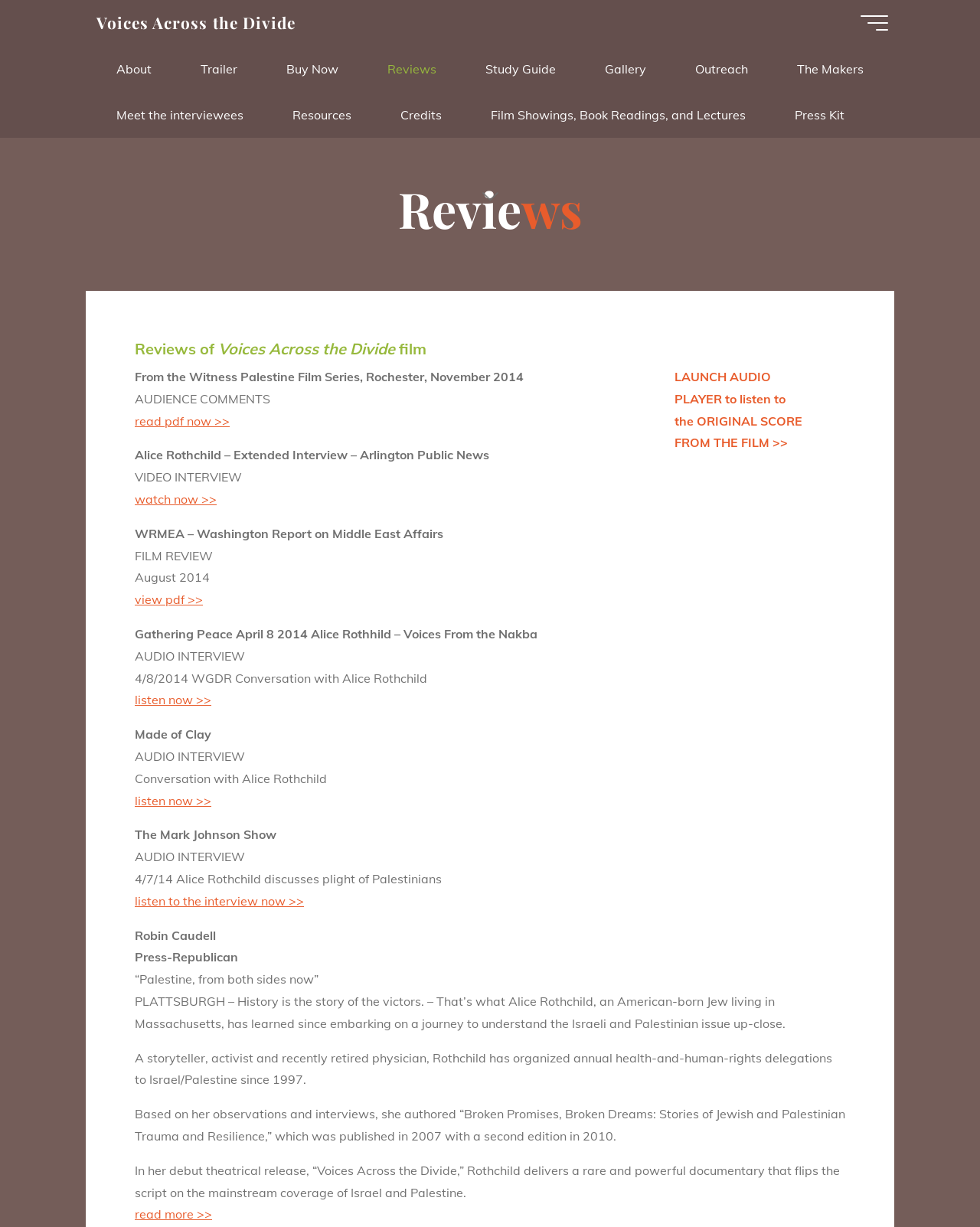What is the type of the second link in the top menu?
Answer the question with detailed information derived from the image.

The top menu is located at the top of the webpage and contains several links. The second link in the top menu is 'Trailer'.